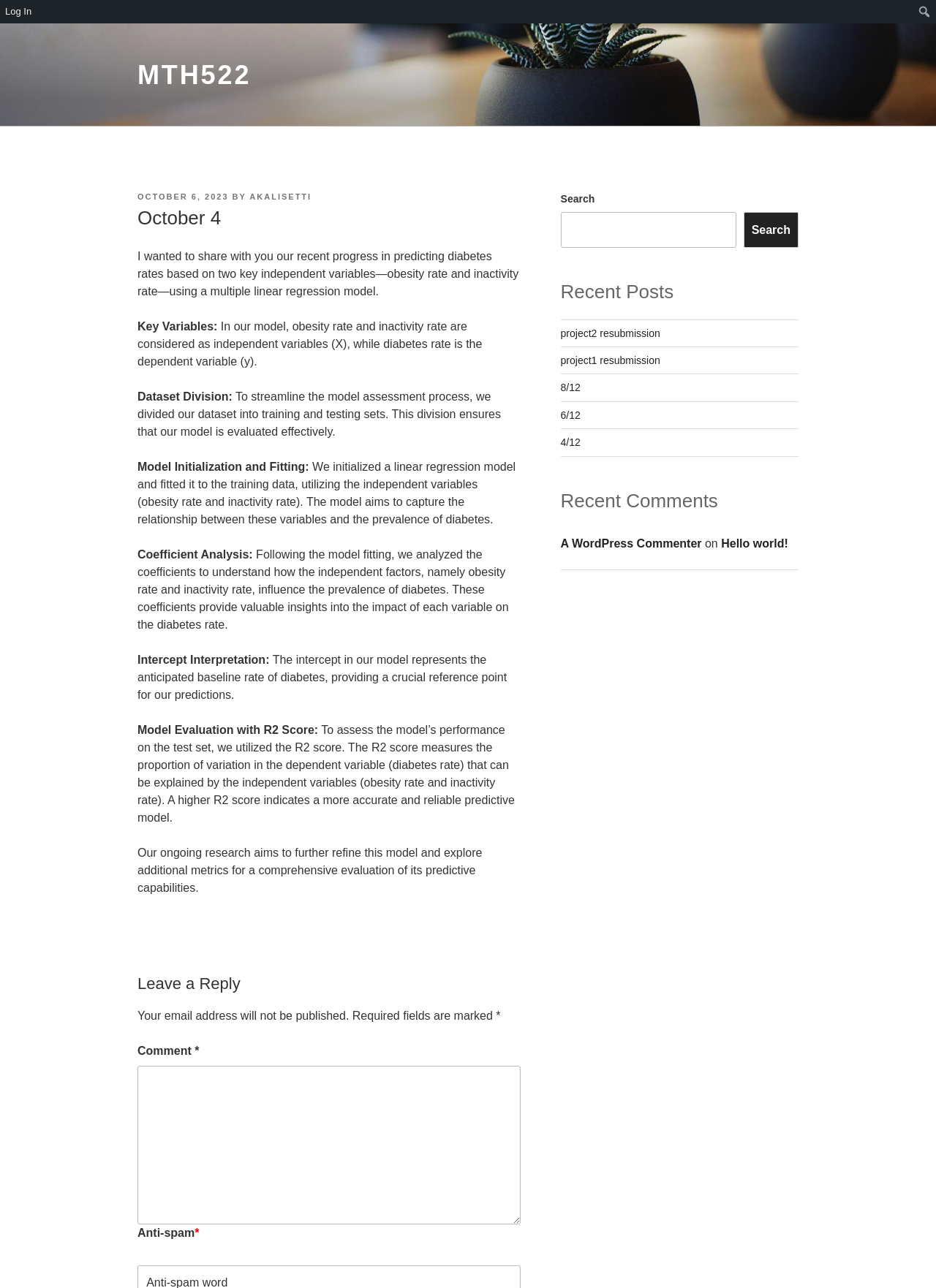Pinpoint the bounding box coordinates of the area that must be clicked to complete this instruction: "Search for something".

[0.977, 0.002, 0.998, 0.016]